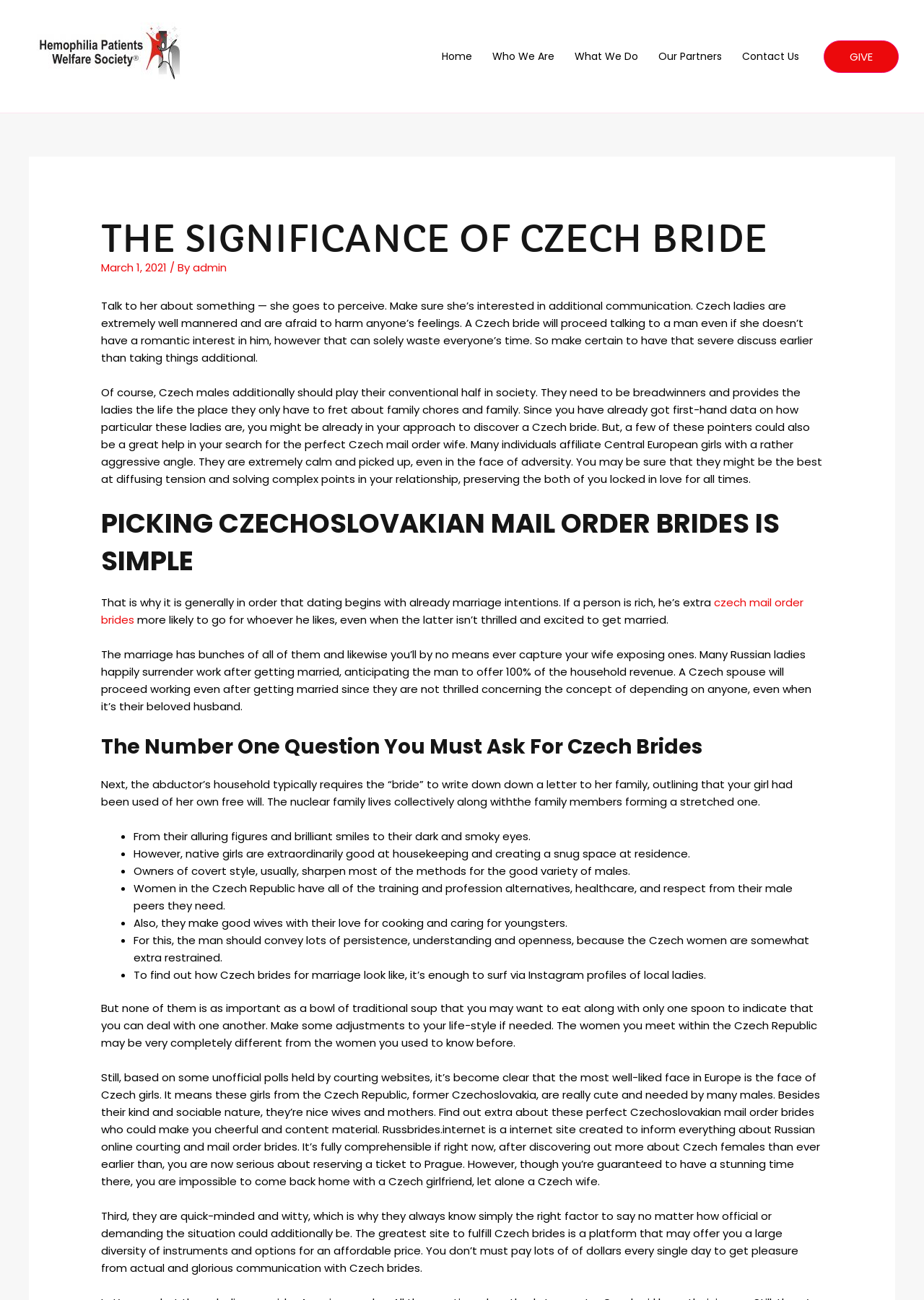Give a comprehensive overview of the webpage, including key elements.

The webpage is about the significance of Czech brides, with a focus on their characteristics, traits, and what makes them ideal partners. At the top, there is a navigation bar with links to "Home", "Who We Are", "What We Do", "Our Partners", and "Contact Us". On the top right, there is a "GIVE" link.

The main content is divided into sections, each with a heading. The first section has a heading "THE SIGNIFICANCE OF CZECH BRIDE" and is followed by a date "March 1, 2021" and a link to "admin". The text in this section discusses how Czech ladies are well-mannered and afraid to hurt anyone's feelings, but it's essential to have a serious conversation before taking things further.

The next section has a heading "PICKING CZECHOSLOVAKIAN MAIL ORDER BRIDES IS SIMPLE" and discusses how Czech men are expected to be breadwinners and provide for their families. The text also highlights the calm and composed nature of Czech women, who are skilled at diffusing tension and solving complex issues in relationships.

The following sections have headings "The Number One Question You Must Ask For Czech Brides" and discuss various aspects of Czech women, including their physical appearance, housekeeping skills, and career opportunities. There are also lists of characteristics, such as their alluring figures, dark eyes, and love for cooking and caring for children.

Throughout the webpage, there are several paragraphs of text that provide insights into the nature and characteristics of Czech women, as well as their expectations from relationships and marriage. The tone of the webpage is informative and helpful, suggesting that it is a resource for those interested in learning more about Czech brides and potentially finding a partner.